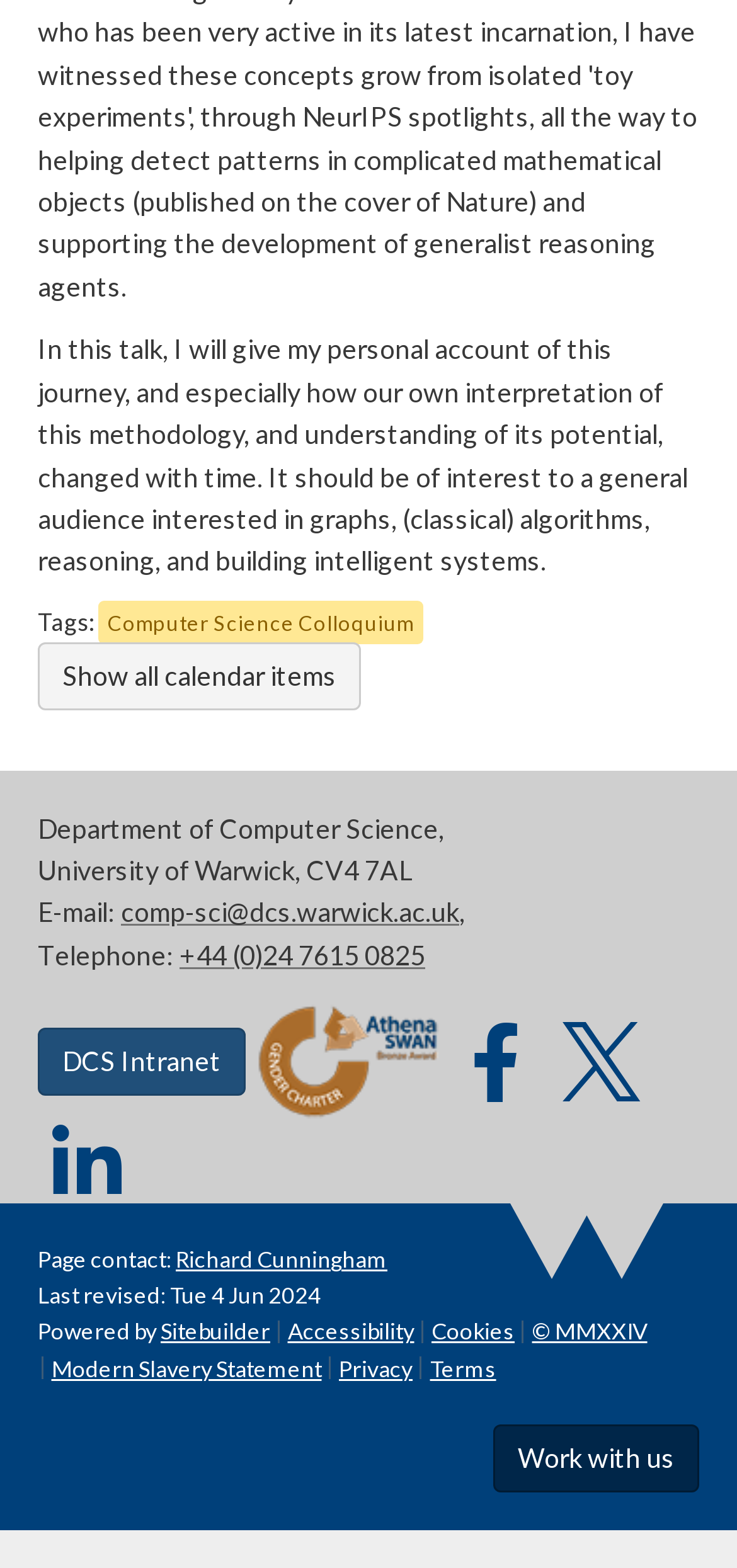Provide your answer to the question using just one word or phrase: What is the email address provided on this webpage?

comp-sci@dcs.warwick.ac.uk